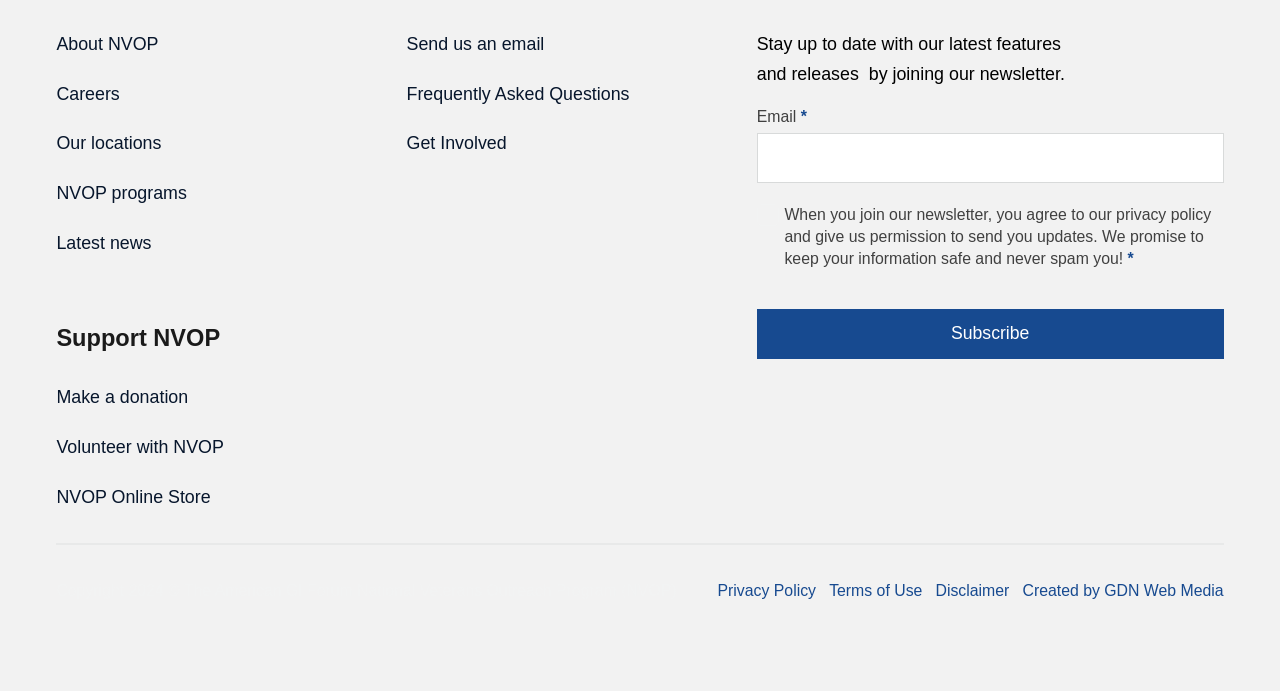Provide a brief response in the form of a single word or phrase:
How can one stay up to date with the latest features and releases?

Joining the newsletter